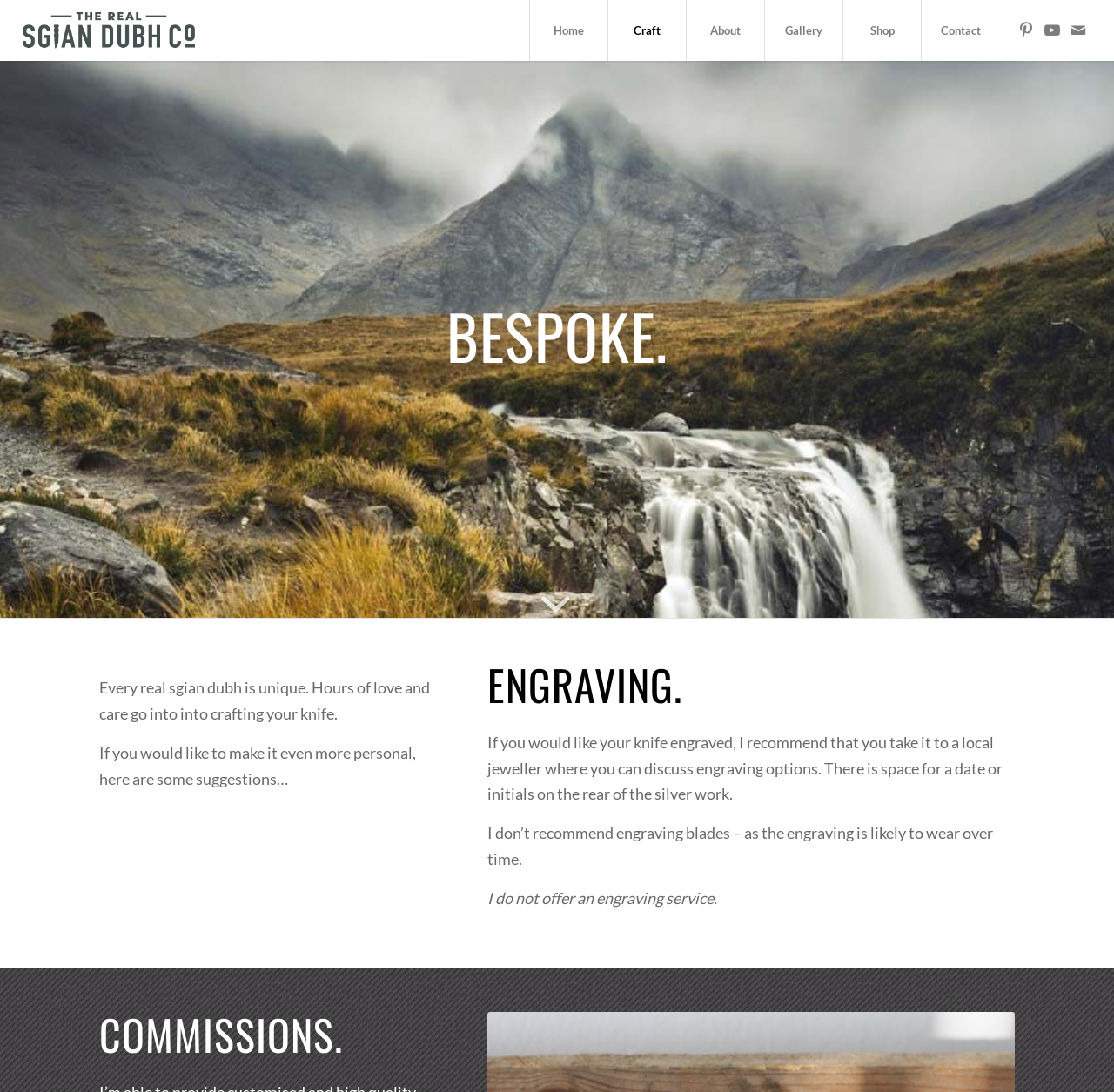Find the bounding box coordinates of the element's region that should be clicked in order to follow the given instruction: "Open Pinterest". The coordinates should consist of four float numbers between 0 and 1, i.e., [left, top, right, bottom].

[0.91, 0.015, 0.933, 0.039]